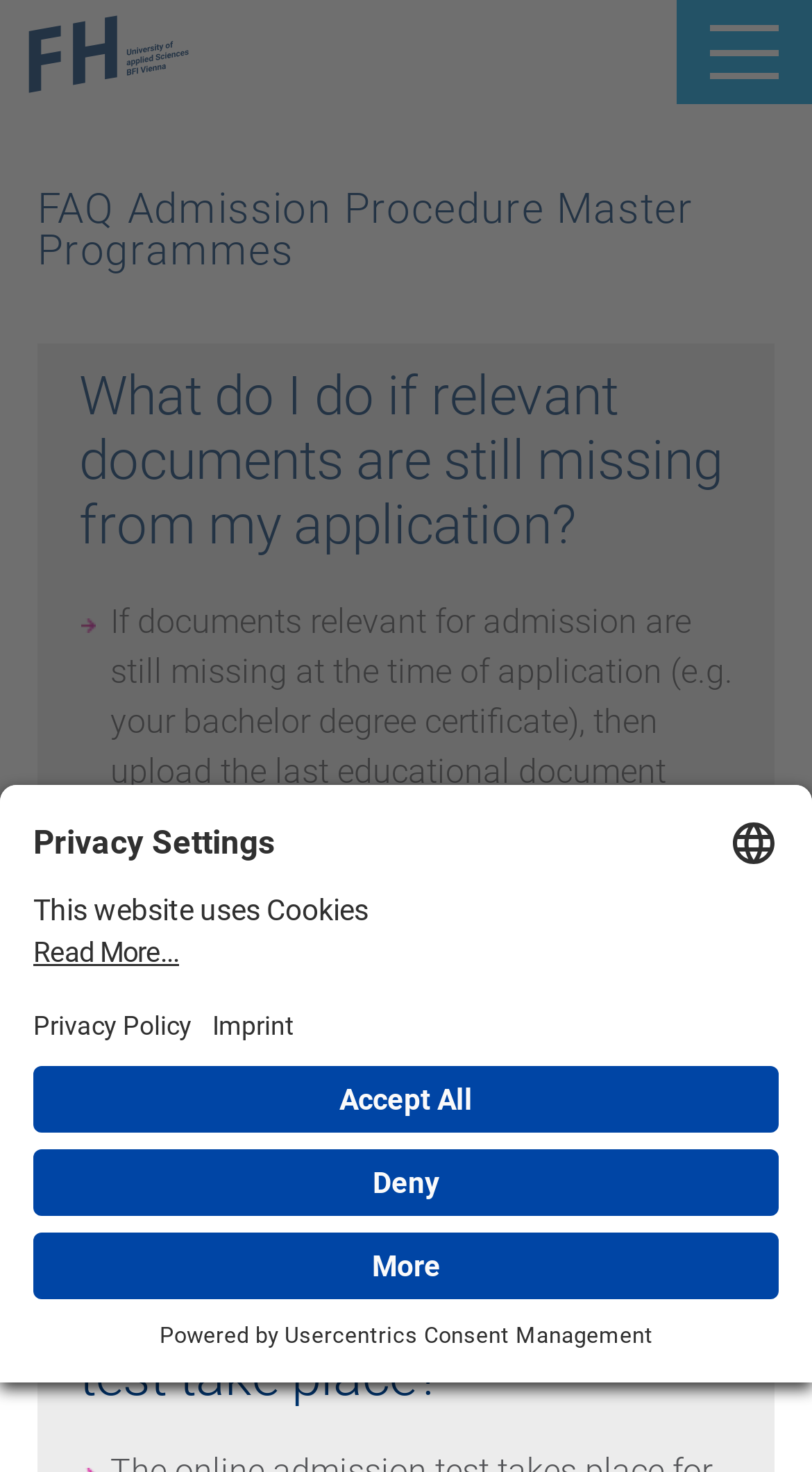What is the name of the company powering the consent management?
Respond to the question with a single word or phrase according to the image.

Usercentrics